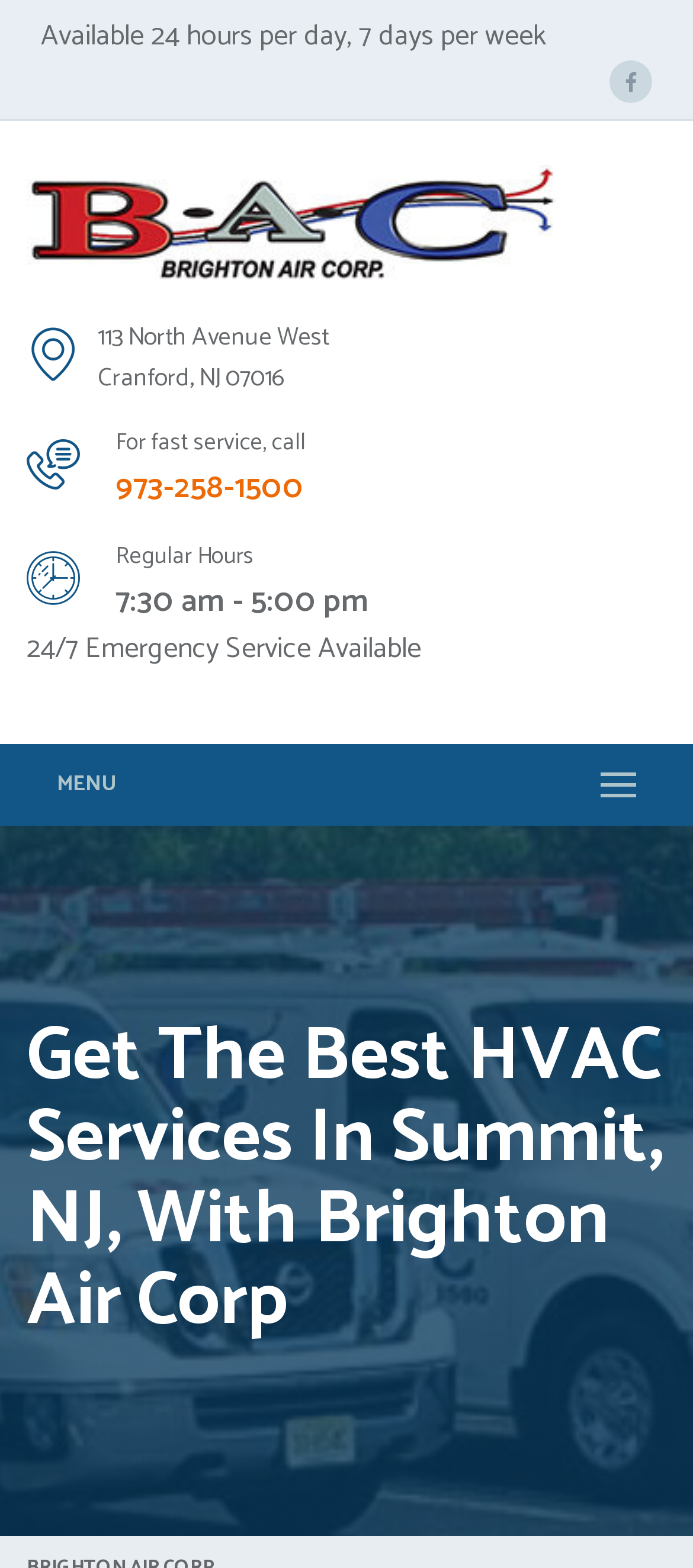Offer an extensive depiction of the webpage and its key elements.

The webpage is about Brighton Air Corp, a company that offers HVAC services. At the top, there is a heading that reads "Get The Best HVAC Services In Summit, NJ, With Brighton Air Corp". Below this heading, there is a static text that says "Available 24 hours per day, 7 days per week". 

To the right of this text, there is a link with an icon, represented by '\uf09a'. On the same line, there is a link to "Brighton Air Corp." accompanied by an image of the company's logo. 

Below these elements, there is a section that displays the company's address, "113 North Avenue West, Cranford, NJ 07016". Next to this, there is a call-to-action that says "For fast service, call" followed by a link to the phone number "973-258-1500". 

Underneath, there is a section that shows the company's regular hours, "7:30 am - 5:00 pm", and a note that "24/7 Emergency Service Available". 

On the top right corner, there is a link that says "MENU".